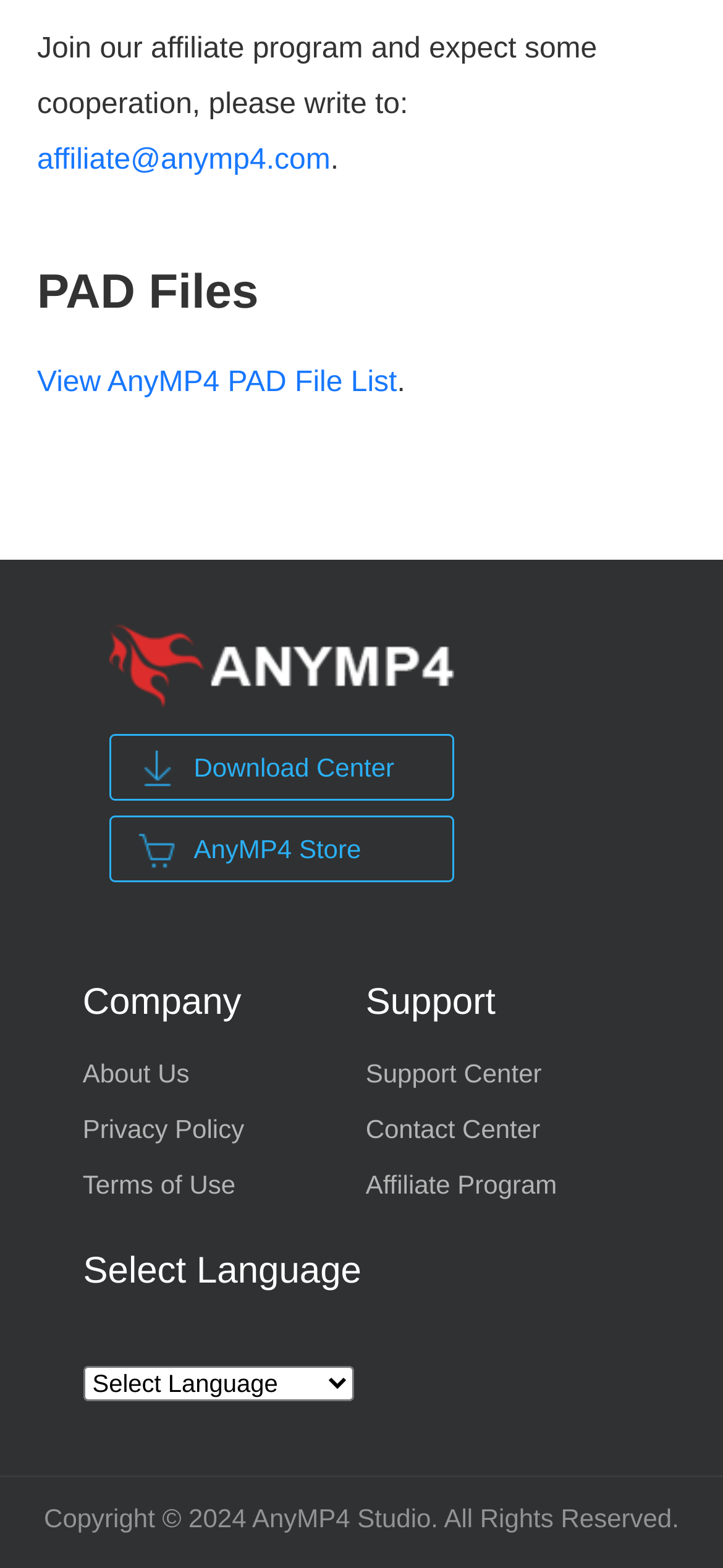Answer the following query with a single word or phrase:
What is the company name?

AnyMP4 Studio